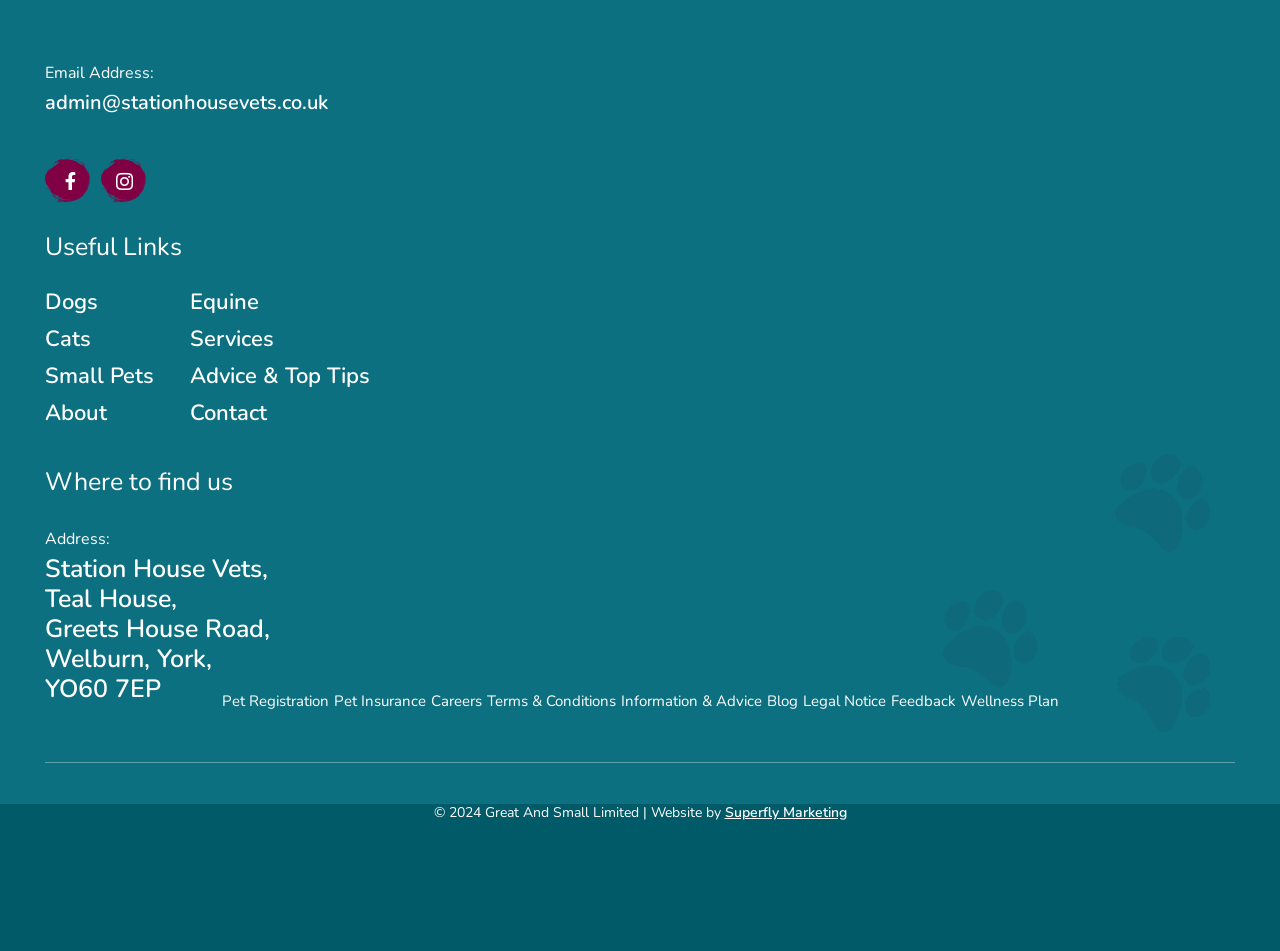What social media platforms are linked on the webpage? Refer to the image and provide a one-word or short phrase answer.

Facebook, Instagram